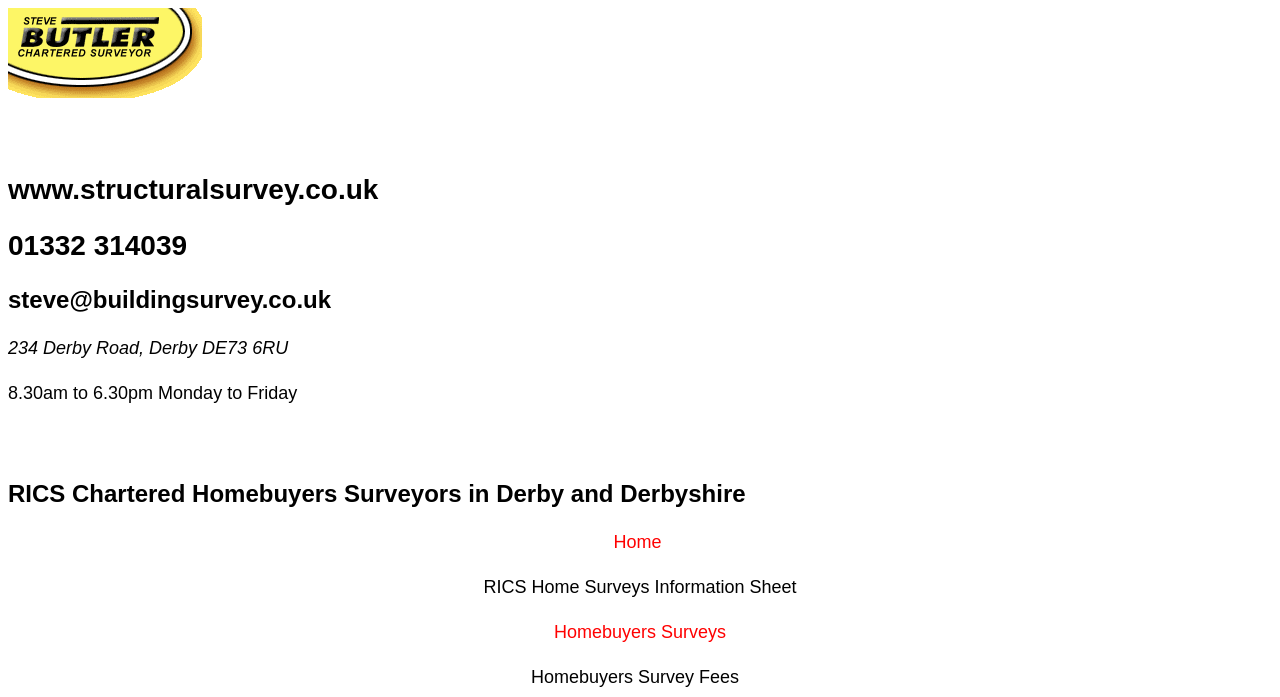For the following element description, predict the bounding box coordinates in the format (top-left x, top-left y, bottom-right x, bottom-right y). All values should be floating point numbers between 0 and 1. Description: Homebuyers Surveys

[0.433, 0.892, 0.567, 0.921]